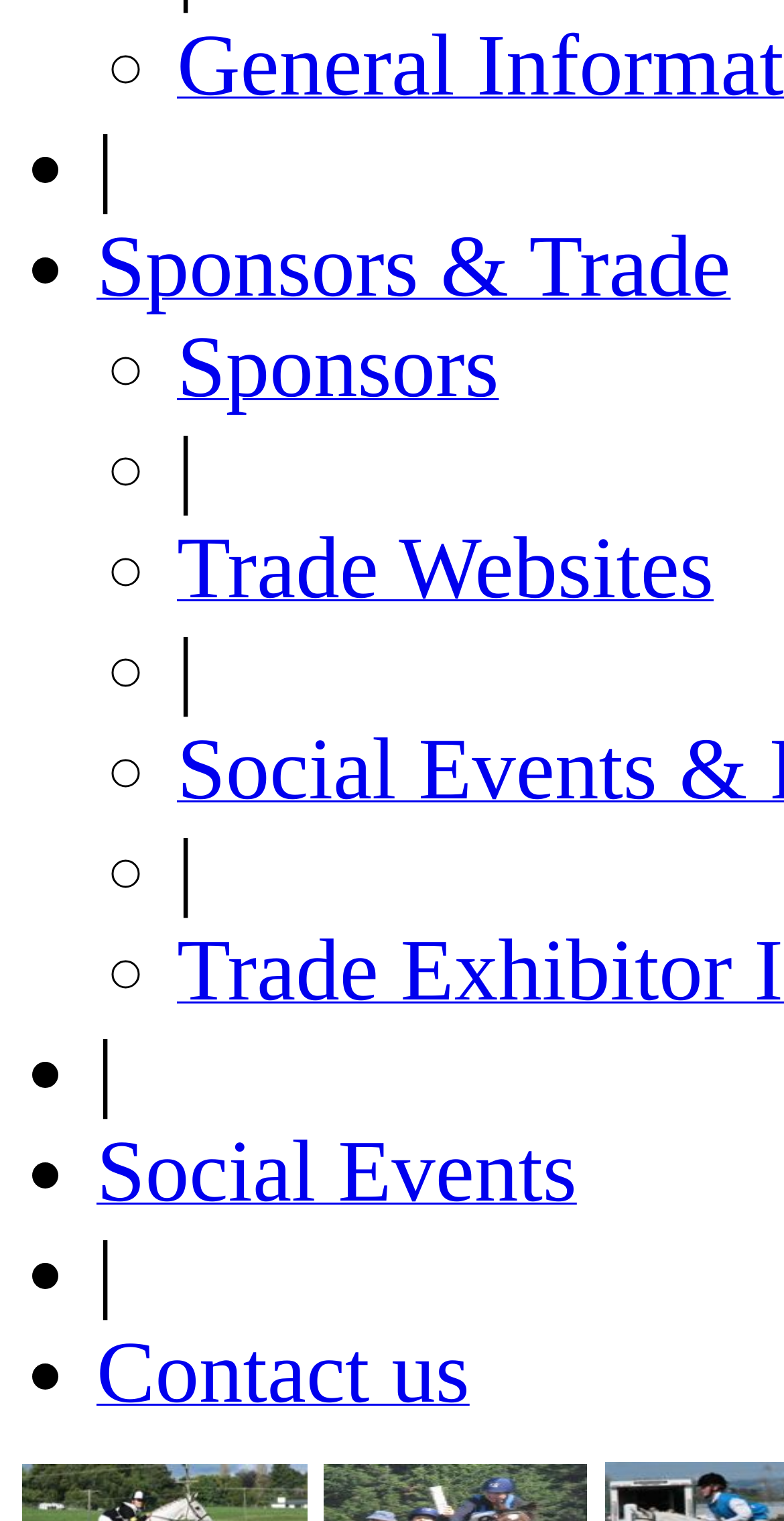Predict the bounding box coordinates of the area that should be clicked to accomplish the following instruction: "Explore featured products". The bounding box coordinates should consist of four float numbers between 0 and 1, i.e., [left, top, right, bottom].

None